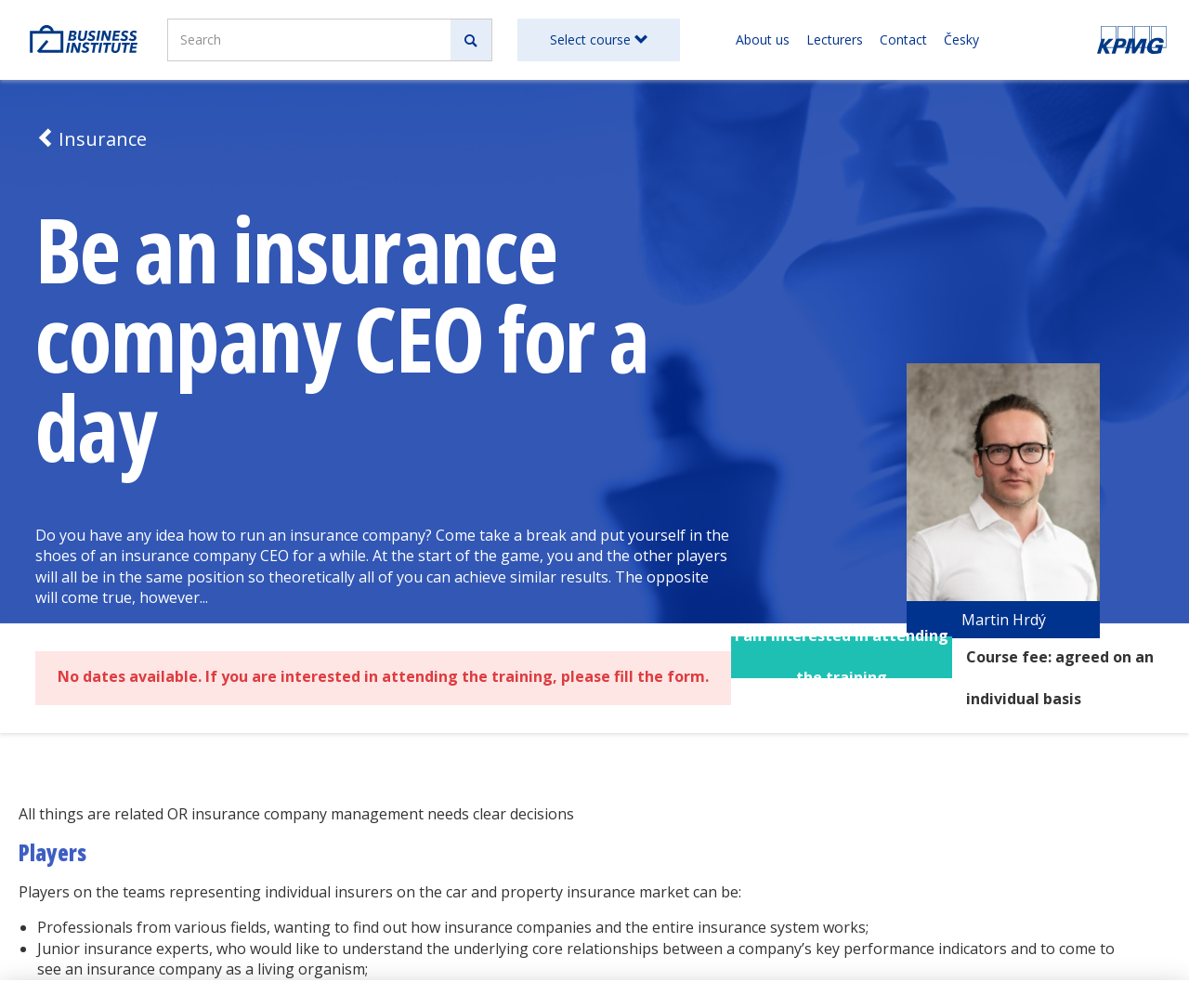Who is the author of the quote on the webpage?
Give a one-word or short-phrase answer derived from the screenshot.

Martin Hrdý